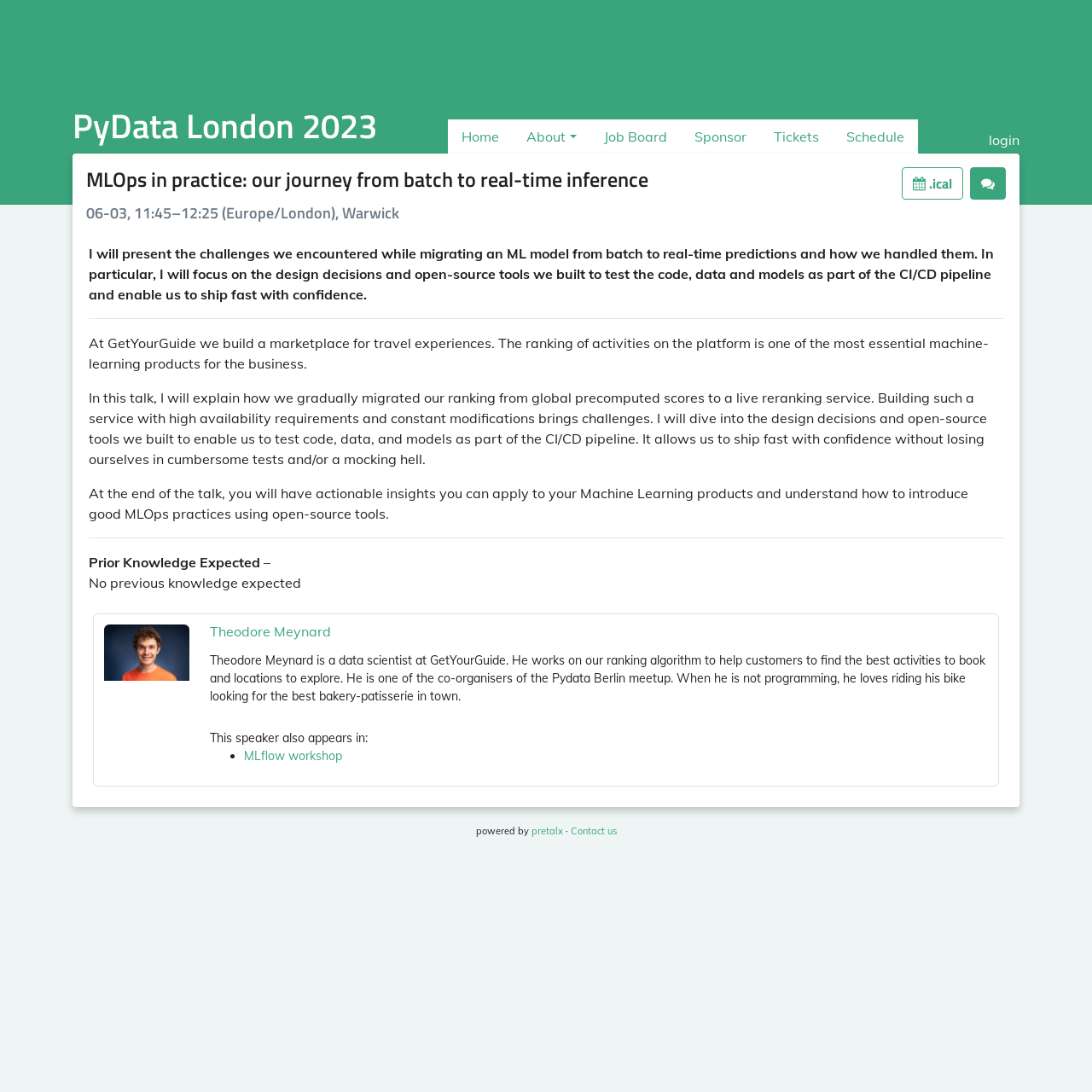Specify the bounding box coordinates of the region I need to click to perform the following instruction: "Click on the 'Theodore Meynard' link". The coordinates must be four float numbers in the range of 0 to 1, i.e., [left, top, right, bottom].

[0.192, 0.57, 0.303, 0.586]